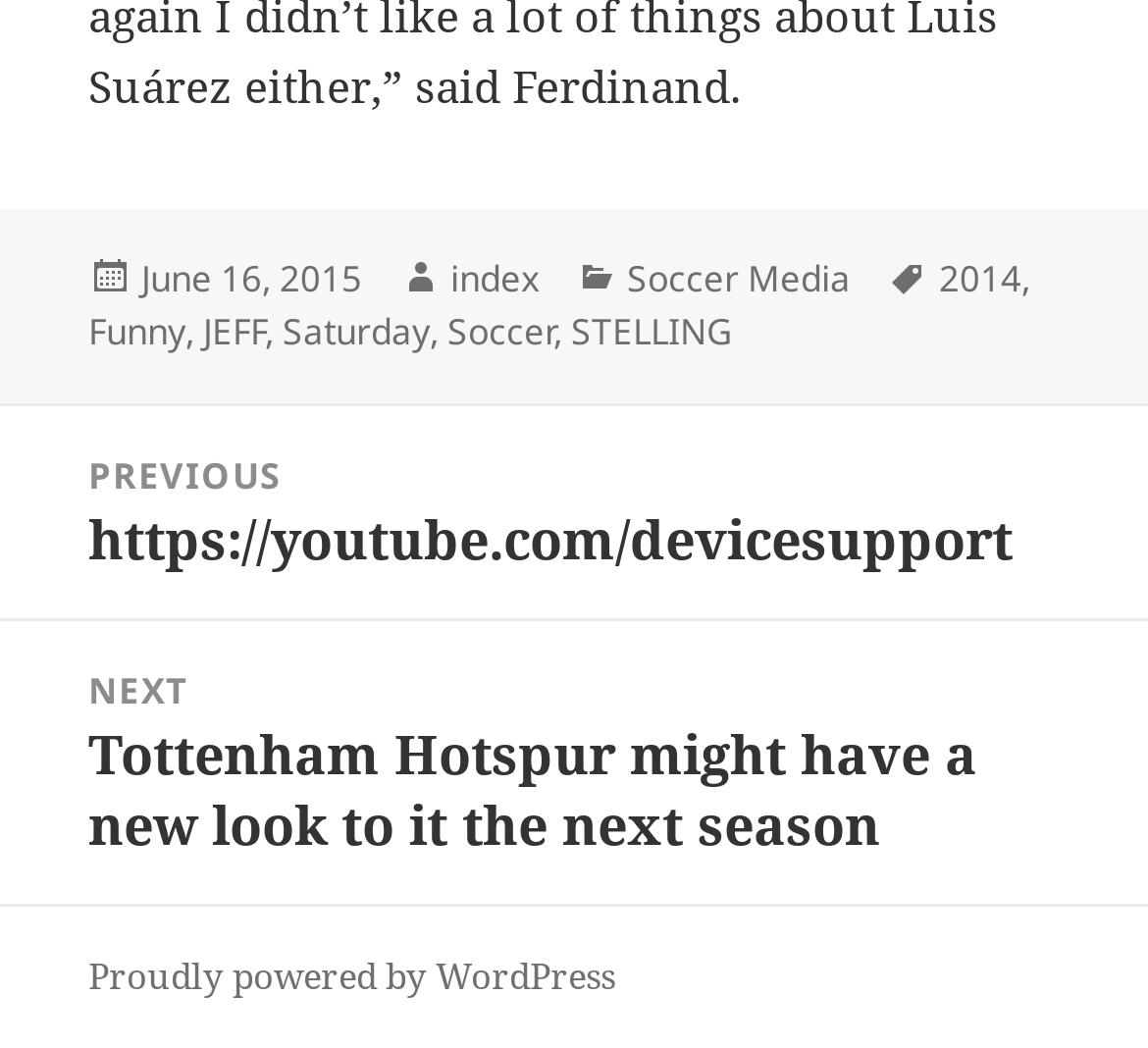Find the bounding box coordinates for the UI element whose description is: "STELLING". The coordinates should be four float numbers between 0 and 1, in the format [left, top, right, bottom].

[0.497, 0.292, 0.638, 0.342]